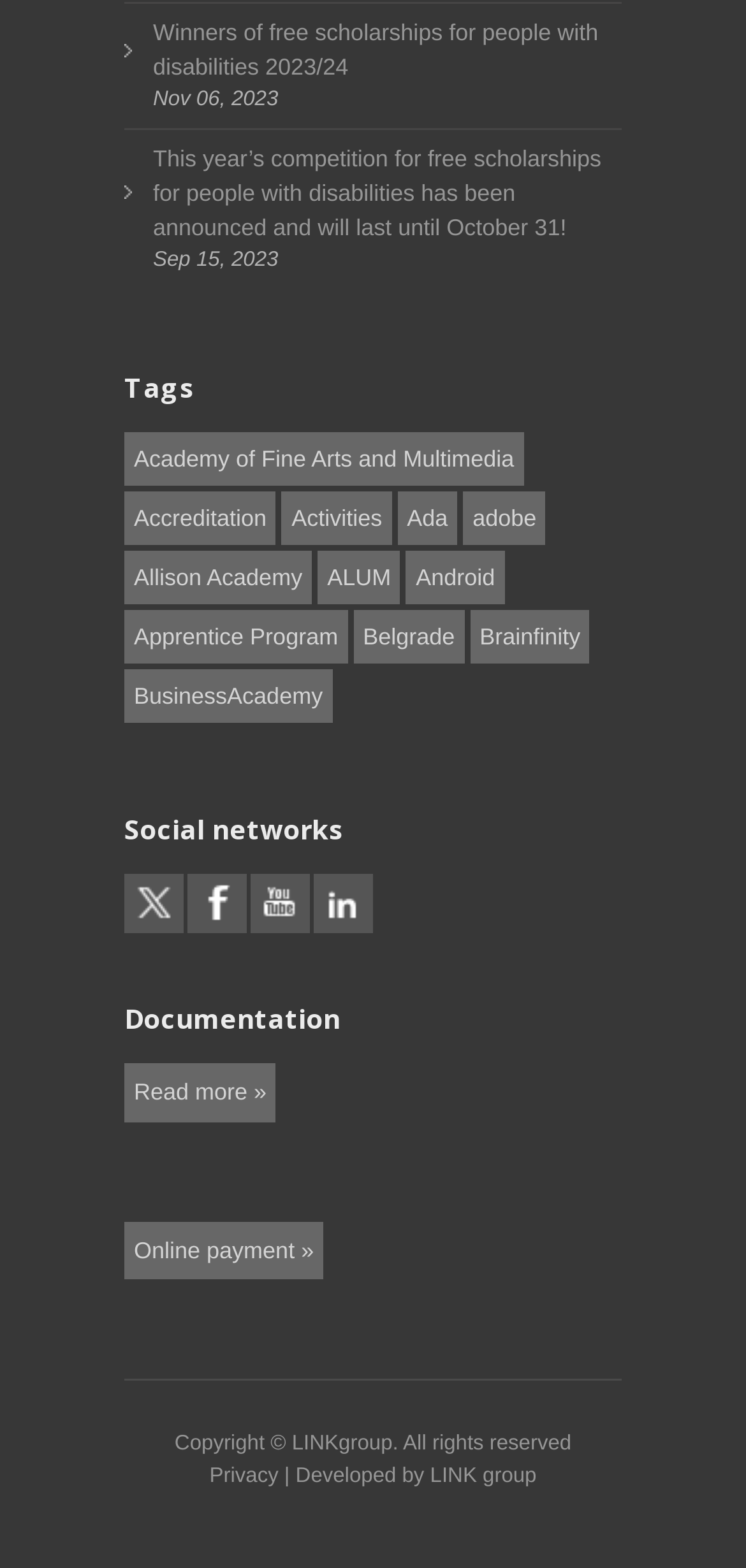Find the bounding box coordinates of the clickable area that will achieve the following instruction: "Check the announcement of this year’s competition for free scholarships".

[0.205, 0.09, 0.833, 0.156]